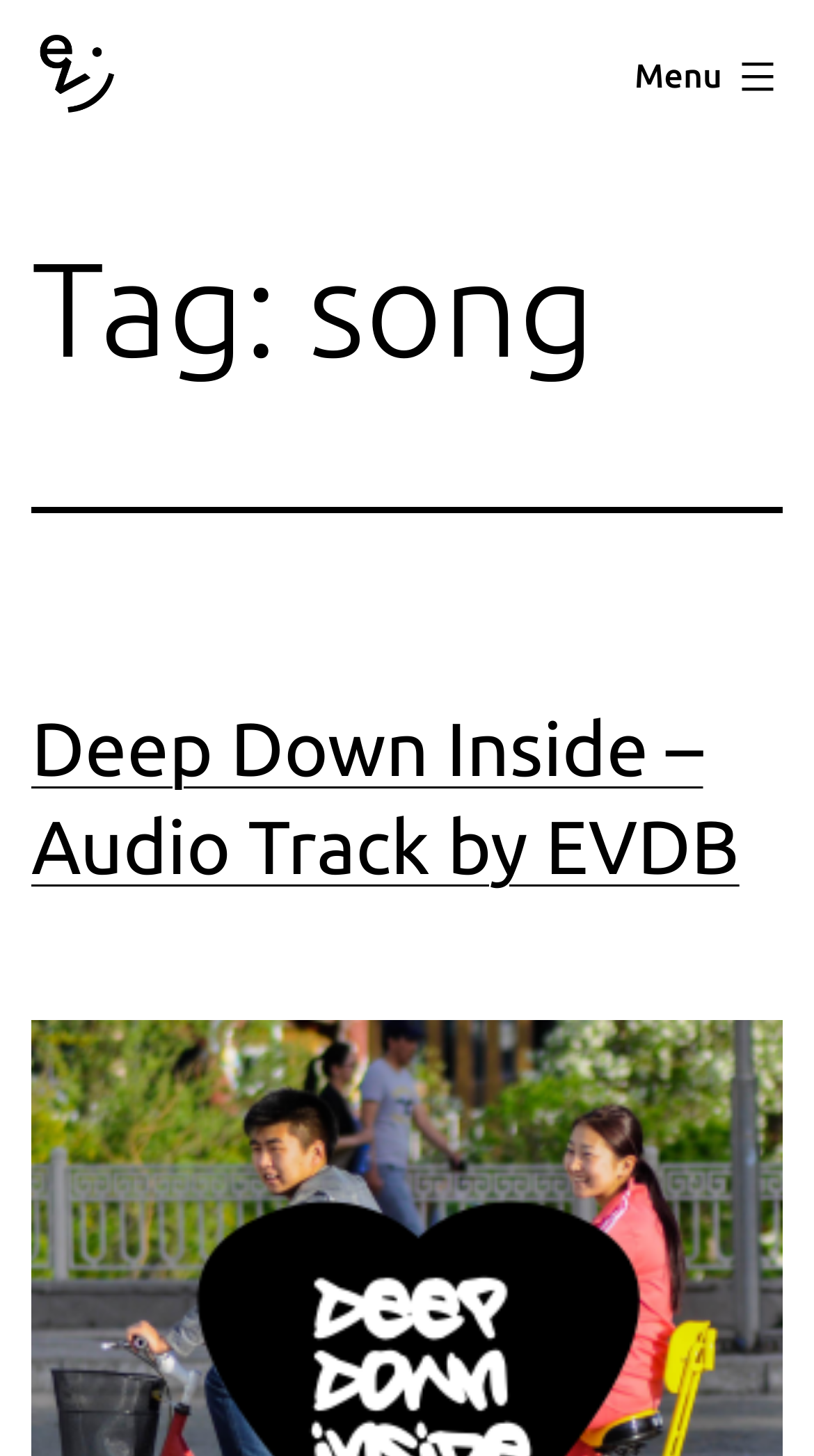What is the purpose of the button?
Answer briefly with a single word or phrase based on the image.

To control the primary menu list